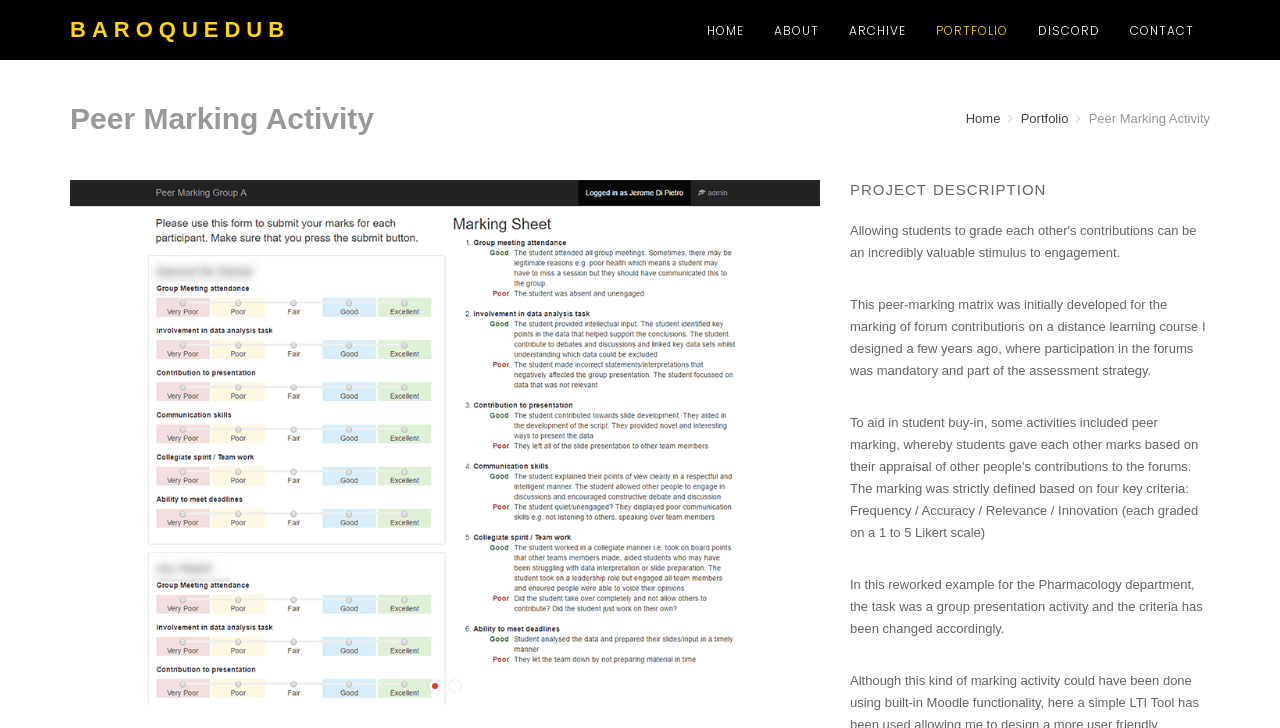How many links are in the top navigation bar?
Give a one-word or short phrase answer based on the image.

5